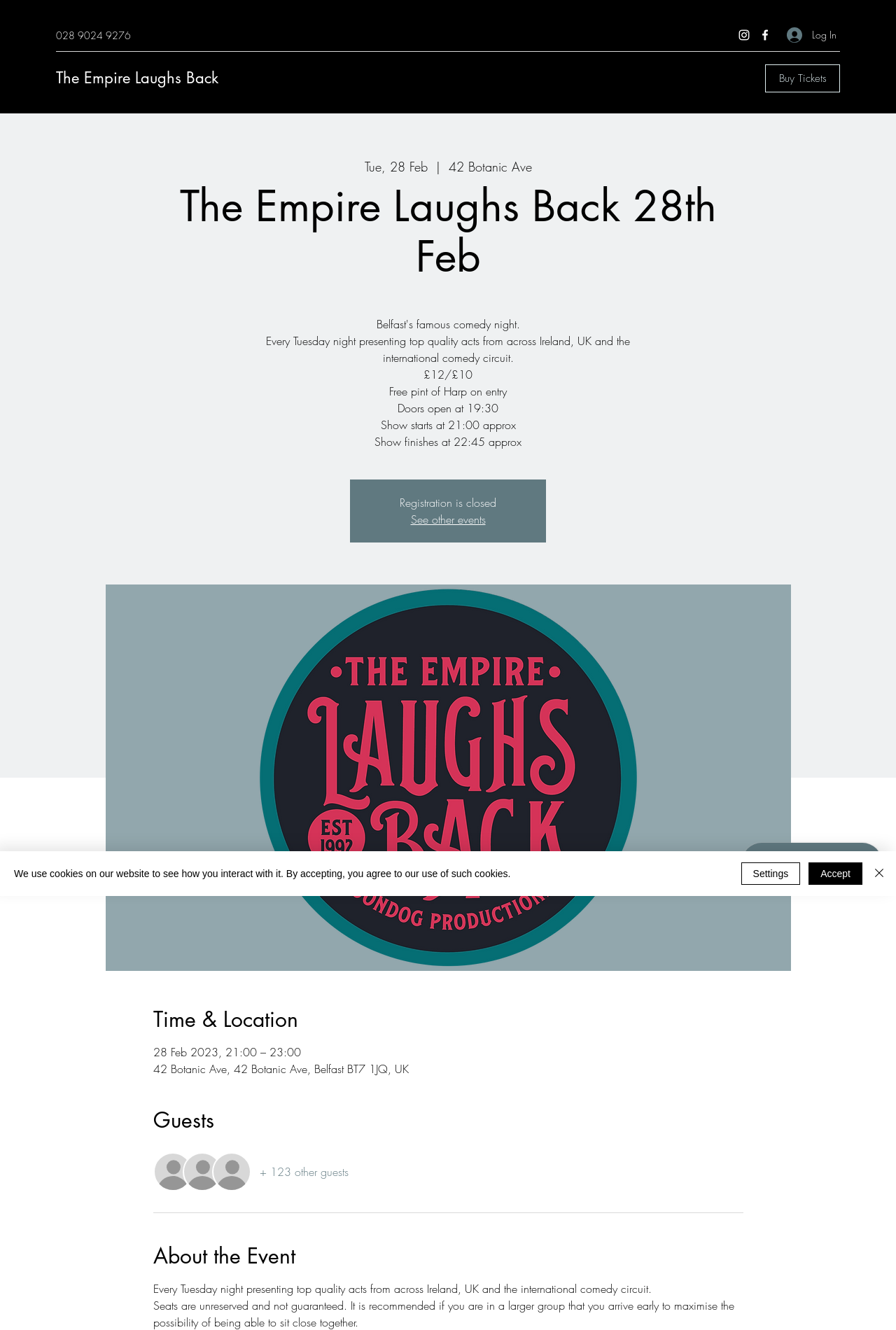Locate the bounding box coordinates of the area that needs to be clicked to fulfill the following instruction: "Buy tickets". The coordinates should be in the format of four float numbers between 0 and 1, namely [left, top, right, bottom].

[0.854, 0.048, 0.938, 0.069]